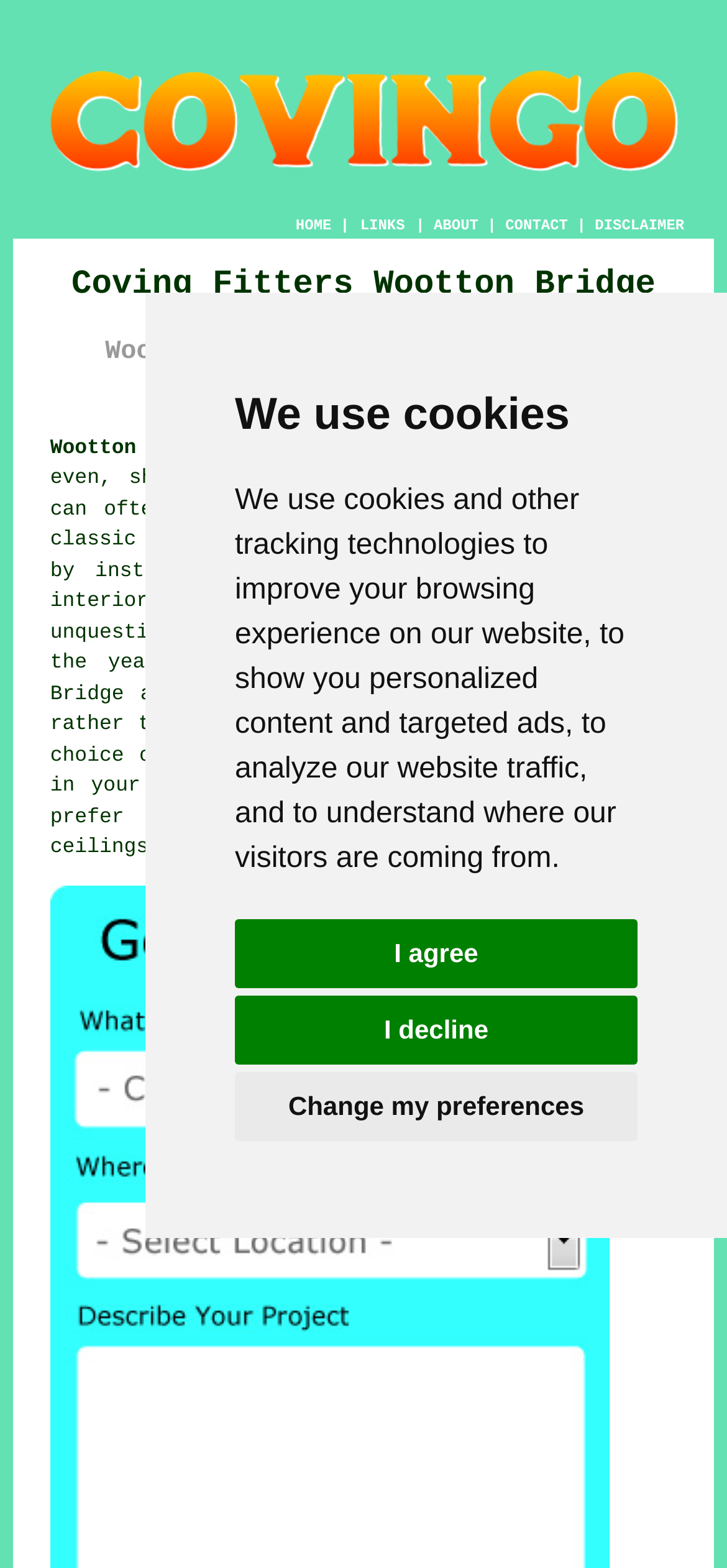What is the postcode area for Wootton Bridge?
Look at the image and respond with a one-word or short-phrase answer.

PO33